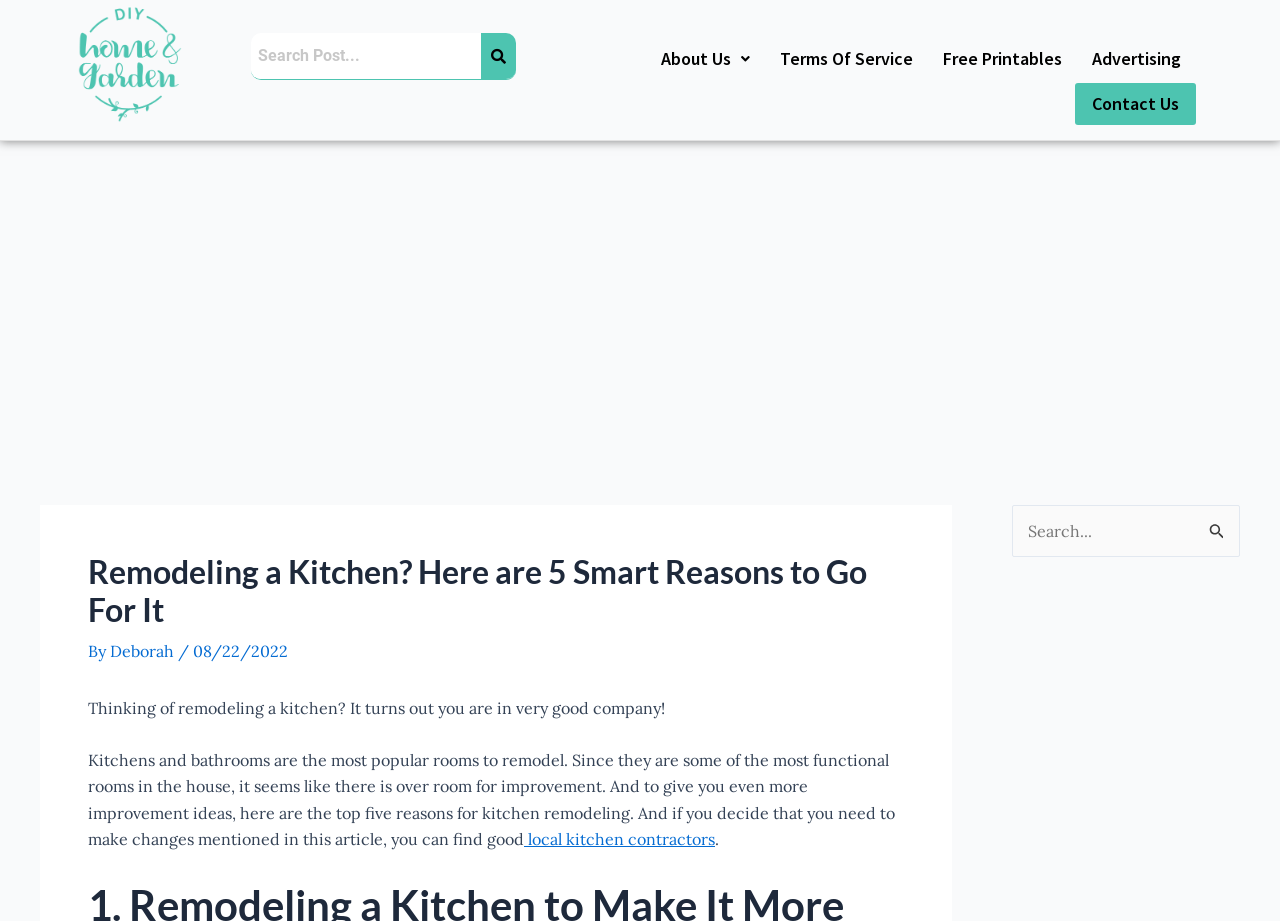Pinpoint the bounding box coordinates of the element that must be clicked to accomplish the following instruction: "Contact us". The coordinates should be in the format of four float numbers between 0 and 1, i.e., [left, top, right, bottom].

[0.84, 0.09, 0.935, 0.136]